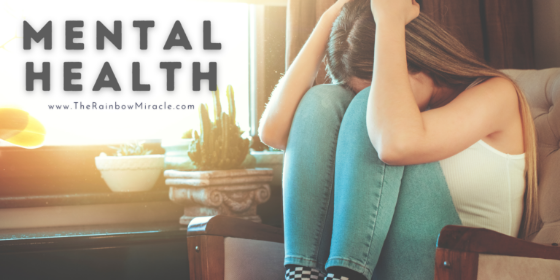Utilize the details in the image to give a detailed response to the question: What is the significance of the potted plants?

The potted plants in the background of the image add a natural element to the space, symbolizing the potential for growth and healing, which is particularly relevant in the context of mental health awareness and recovery.